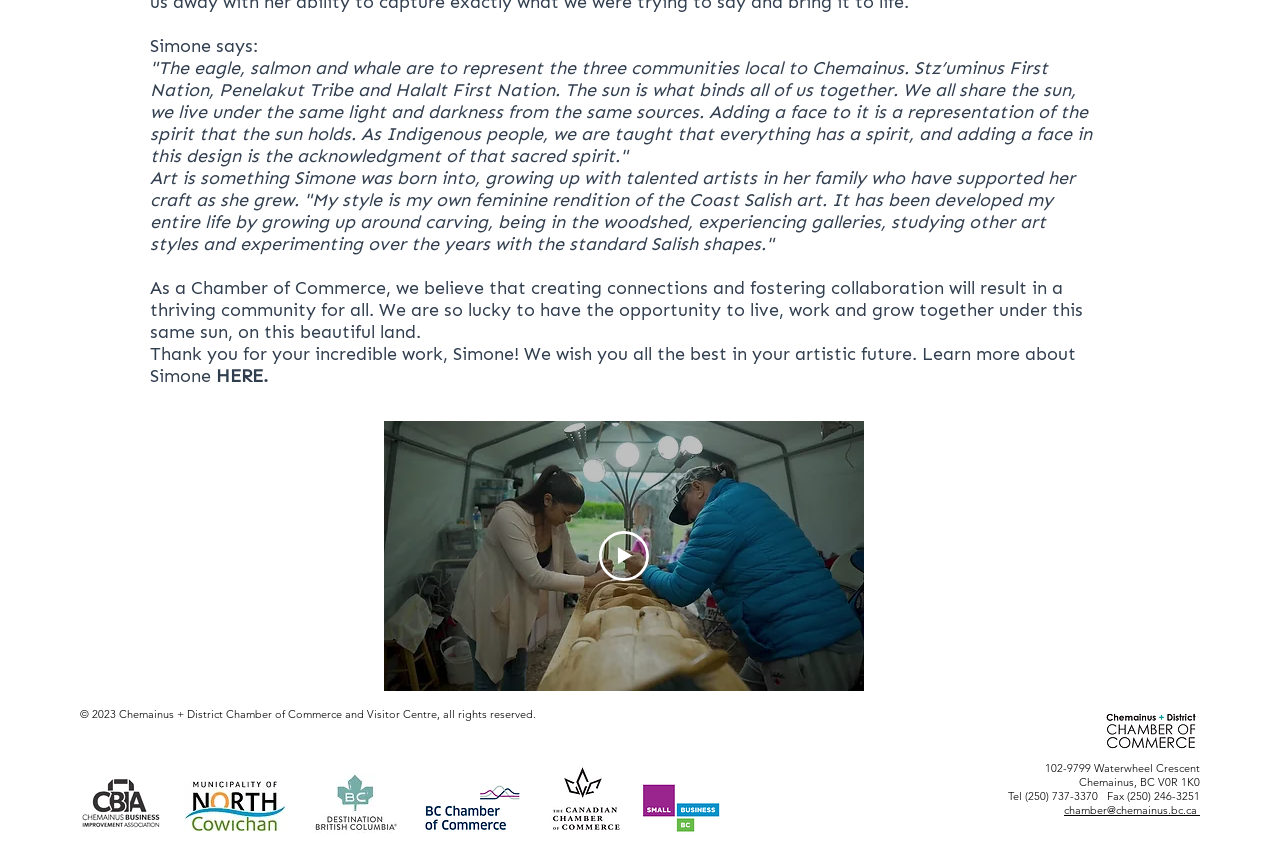Identify the coordinates of the bounding box for the element described below: "ADD & Loving It?!". Return the coordinates as four float numbers between 0 and 1: [left, top, right, bottom].

None